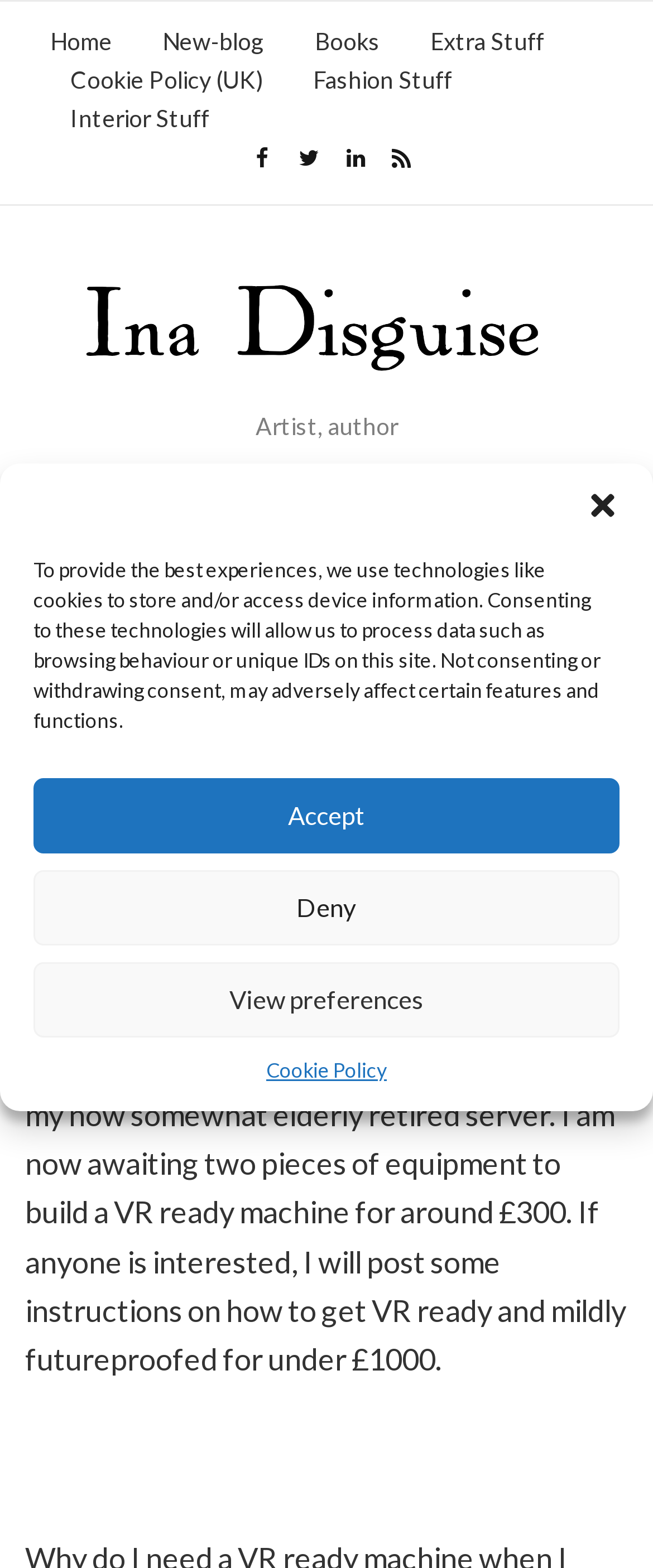What is the date of the article?
Based on the image, please offer an in-depth response to the question.

I found the date by looking at the time element which contains the text 'April 20, 2016'. This text is likely to be the date of the article.